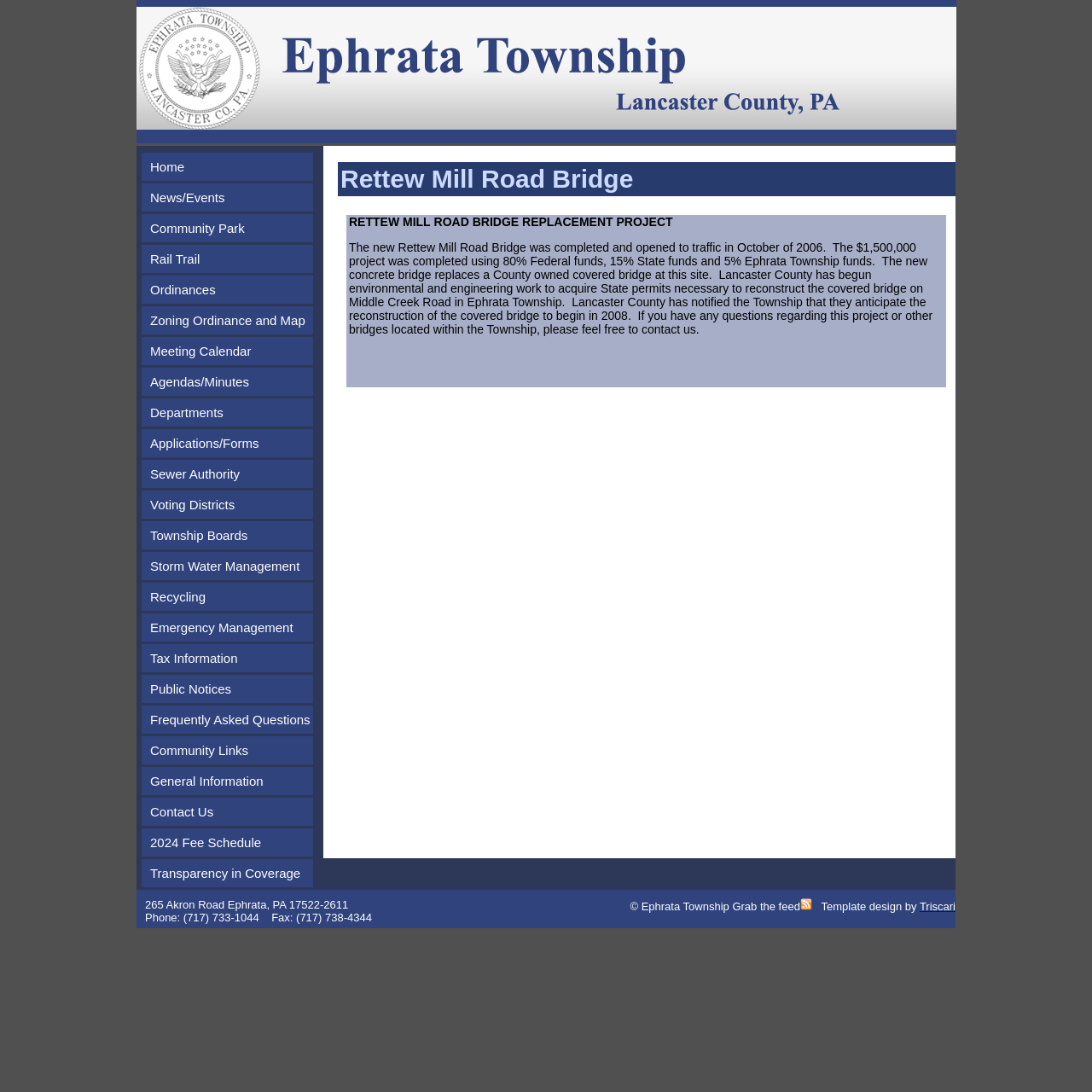Please identify the bounding box coordinates of the element's region that I should click in order to complete the following instruction: "Contact Us". The bounding box coordinates consist of four float numbers between 0 and 1, i.e., [left, top, right, bottom].

[0.13, 0.73, 0.287, 0.756]